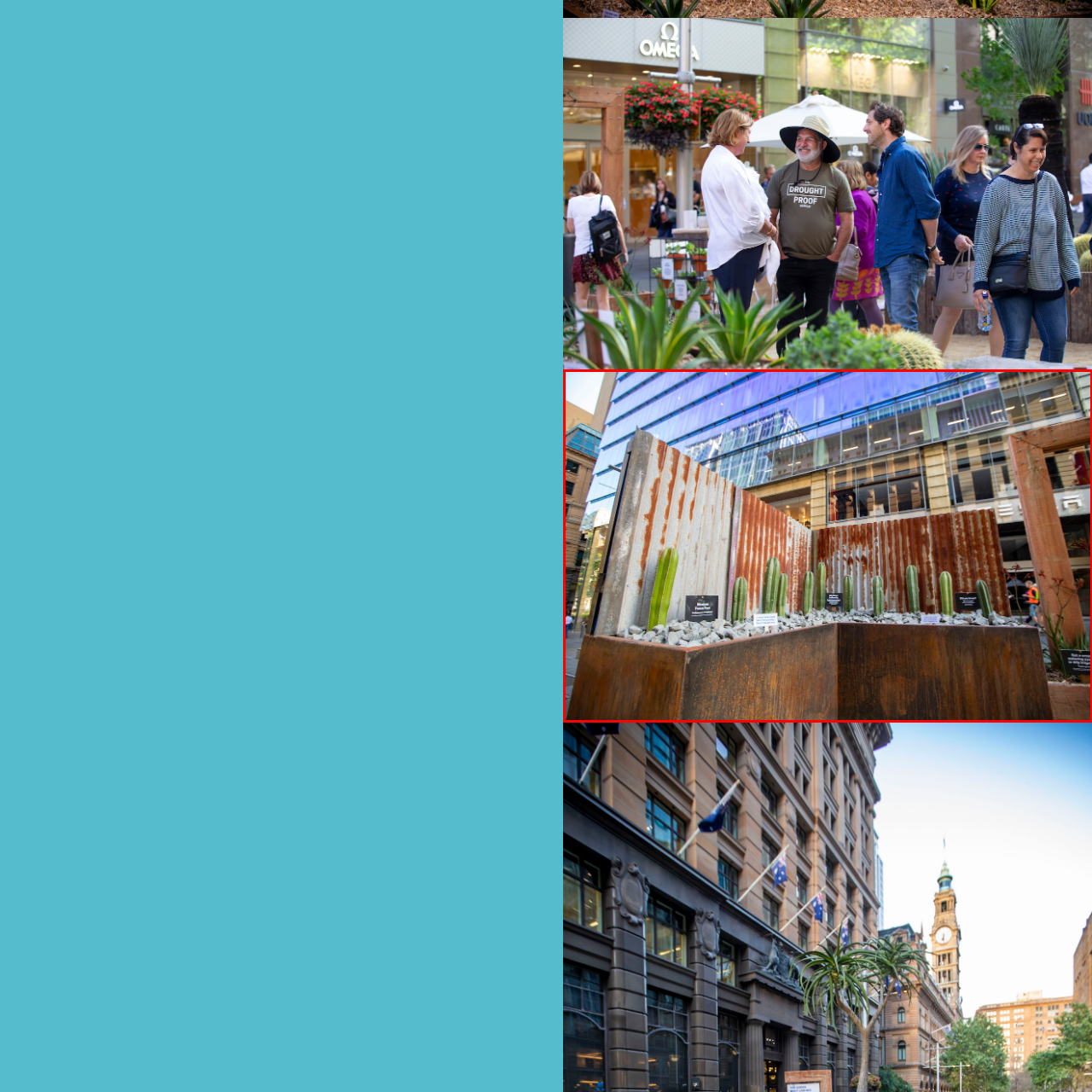What type of building is reflected in the background?
Pay attention to the image within the red bounding box and answer using just one word or a concise phrase.

Modern glass building